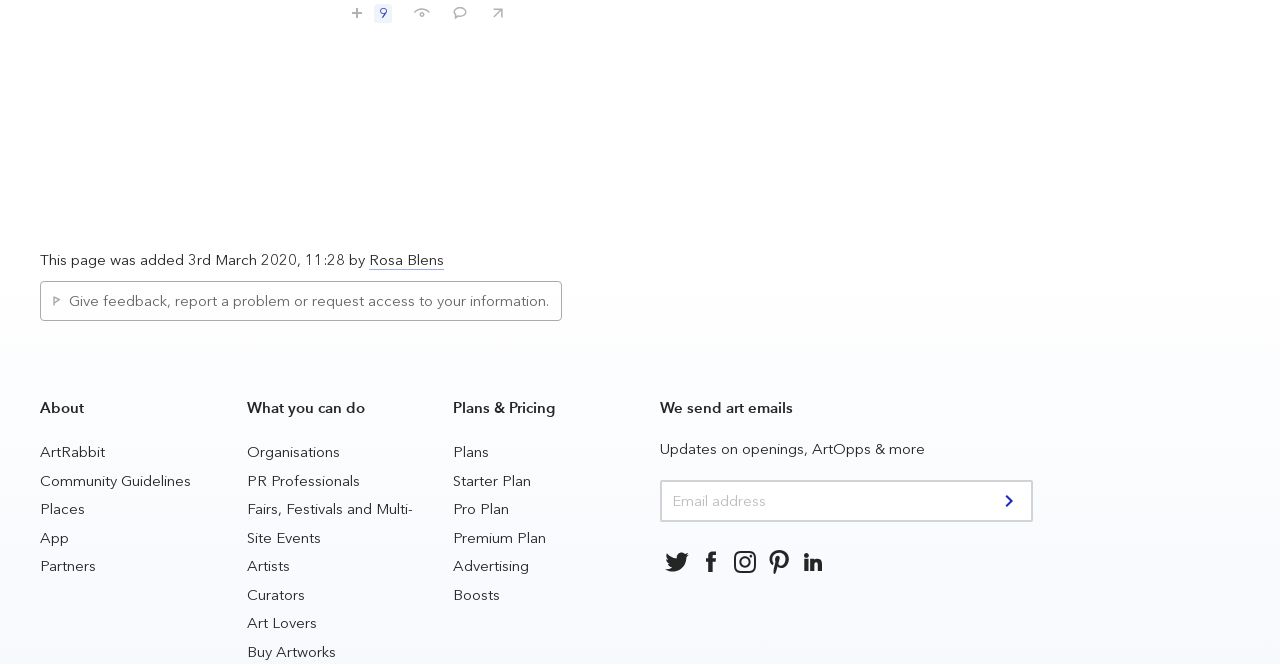What are the different types of users that can use this platform?
Please answer the question with as much detail and depth as you can.

The answer can be found in the links under the 'What you can do' heading, which lists different types of users that can use this platform, including Organisations, PR Professionals, Artists, Curators, and Art Lovers.